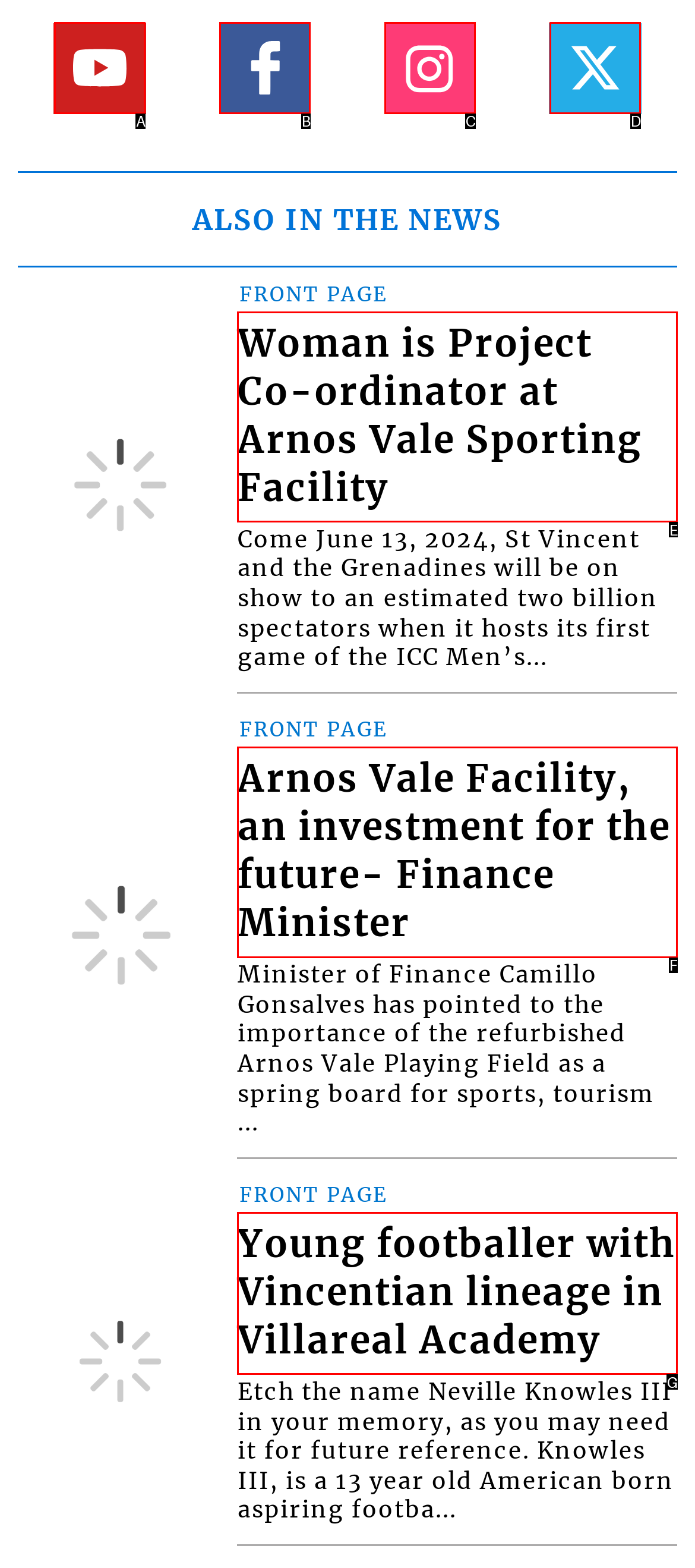Match the description: aria-label="Link to page in instagram" to the appropriate HTML element. Respond with the letter of your selected option.

C